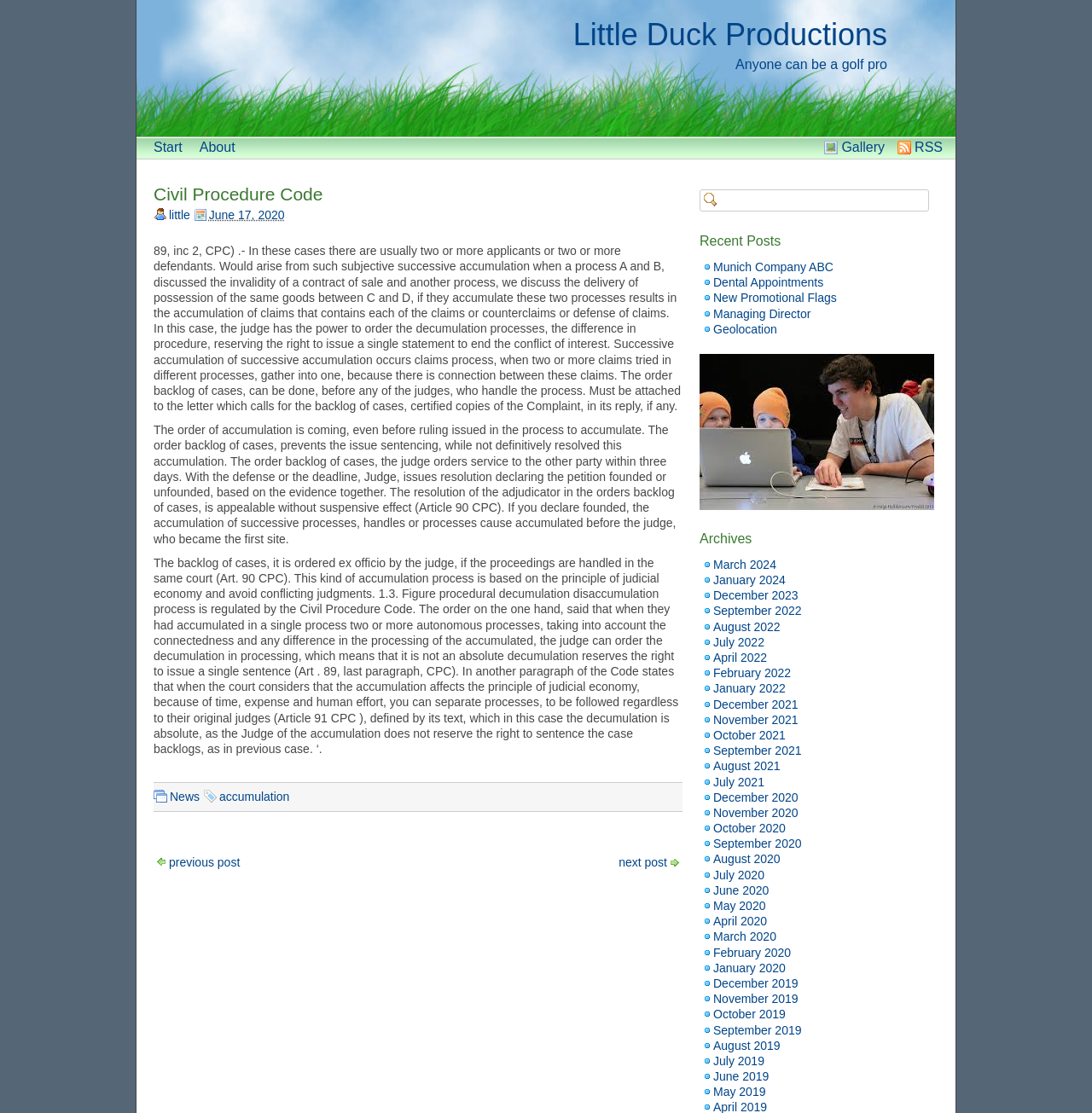Please use the details from the image to answer the following question comprehensively:
What is the date mentioned in the 'Wednesday, June 17th, 2020, 11:11 am' text?

The date mentioned in the 'Wednesday, June 17th, 2020, 11:11 am' text is June 17, 2020, which is a specific date and time mentioned on the webpage.